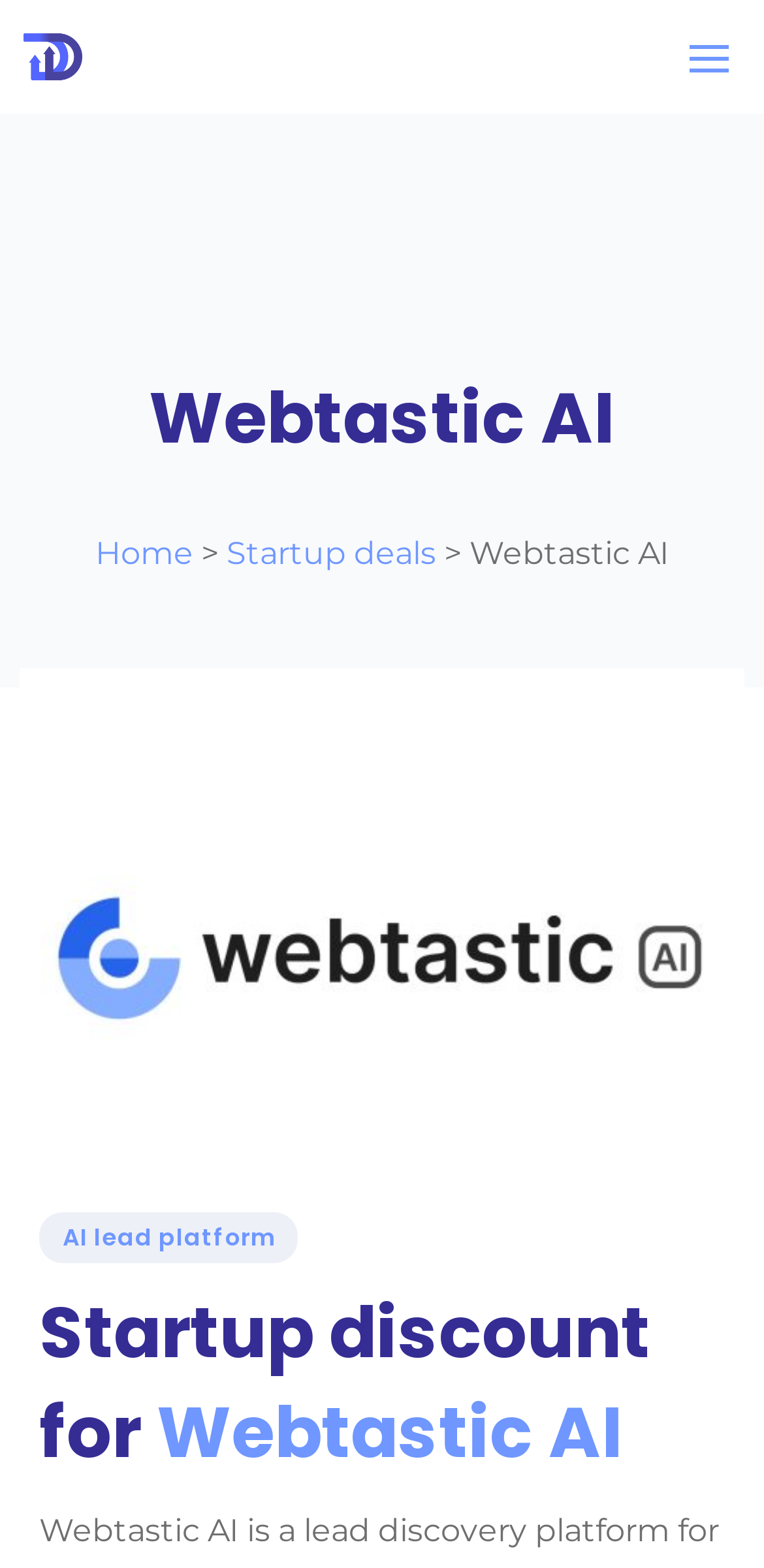Explain in detail what you observe on this webpage.

The webpage is about Webtastic.AI, a lead discovery platform for startups and digital agencies. At the top left corner, there is a logo of DueDash, accompanied by a link to DueDash. To the right of the logo, there is a button with an image inside. 

Below the top section, there is a large heading that spans almost the entire width of the page, reading "Webtastic AI". Underneath this heading, there is a navigation menu with three items: "Home", "Startup deals", and another item that is not explicitly labeled but appears to be related to Webtastic AI. 

On the left side of the page, there is a large image that occupies most of the vertical space, with the Webtastic.ai logo at the top. 

Further down the page, there are two headings. The first one reads "AI lead platform", and the second one reads "Startup discount for Webtastic AI", which takes up more vertical space than the first one.